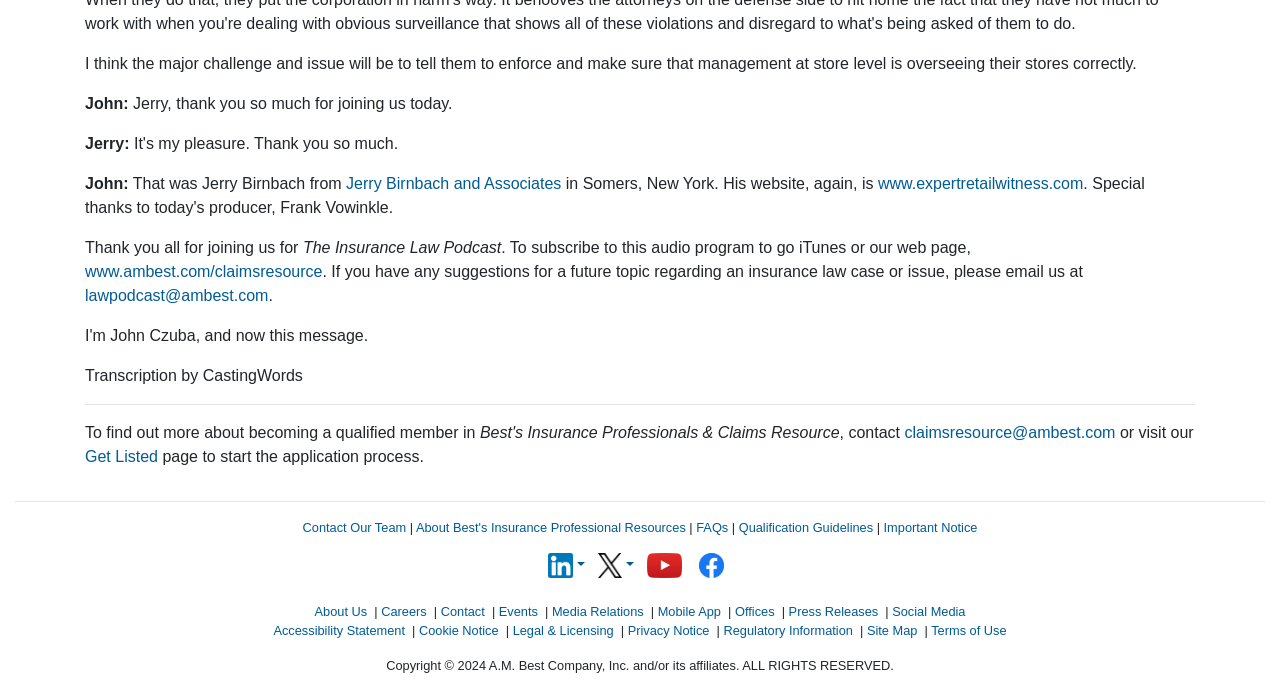Please locate the bounding box coordinates of the element's region that needs to be clicked to follow the instruction: "Contact Our Team". The bounding box coordinates should be provided as four float numbers between 0 and 1, i.e., [left, top, right, bottom].

[0.236, 0.751, 0.317, 0.773]